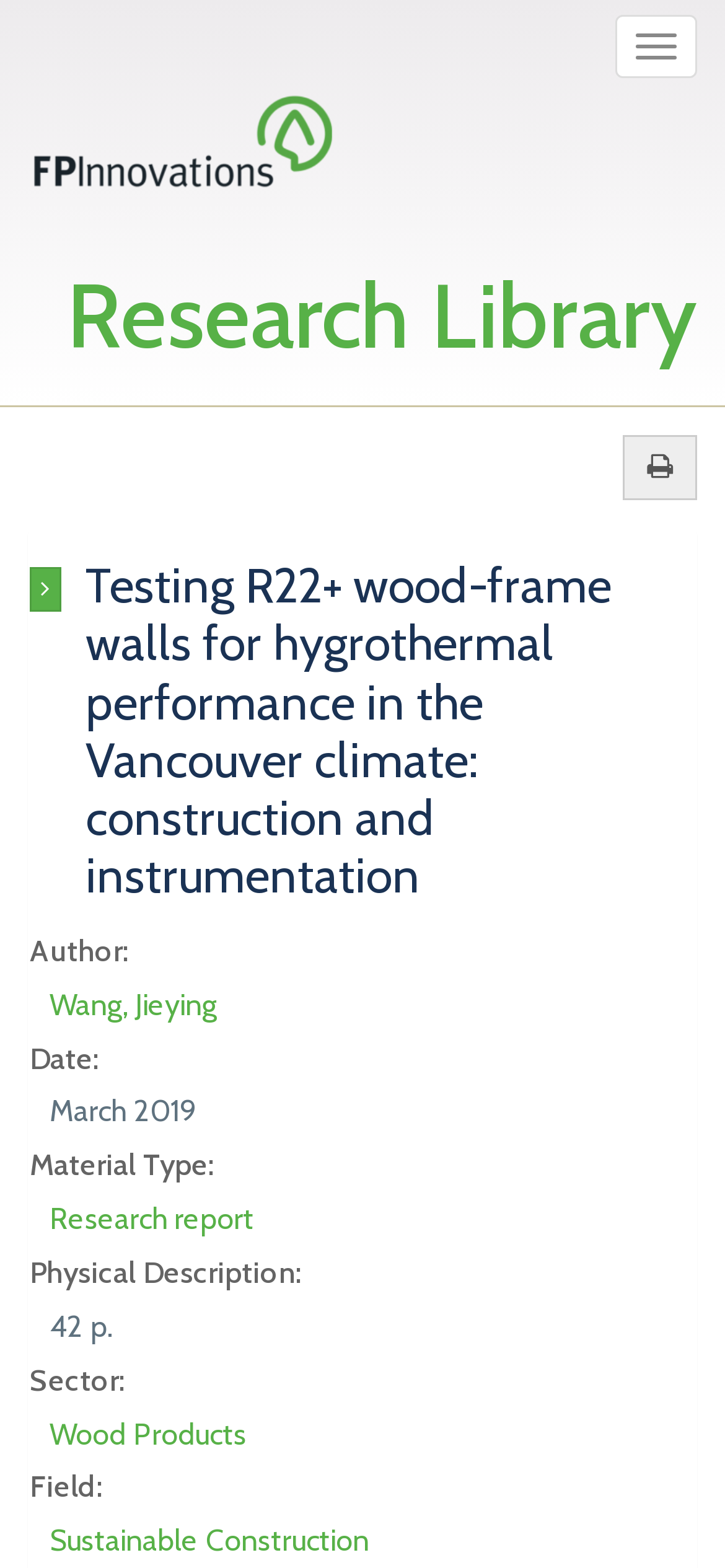Find the bounding box coordinates of the element you need to click on to perform this action: 'Visit FPInnovations homepage'. The coordinates should be represented by four float values between 0 and 1, in the format [left, top, right, bottom].

[0.038, 0.059, 0.462, 0.123]